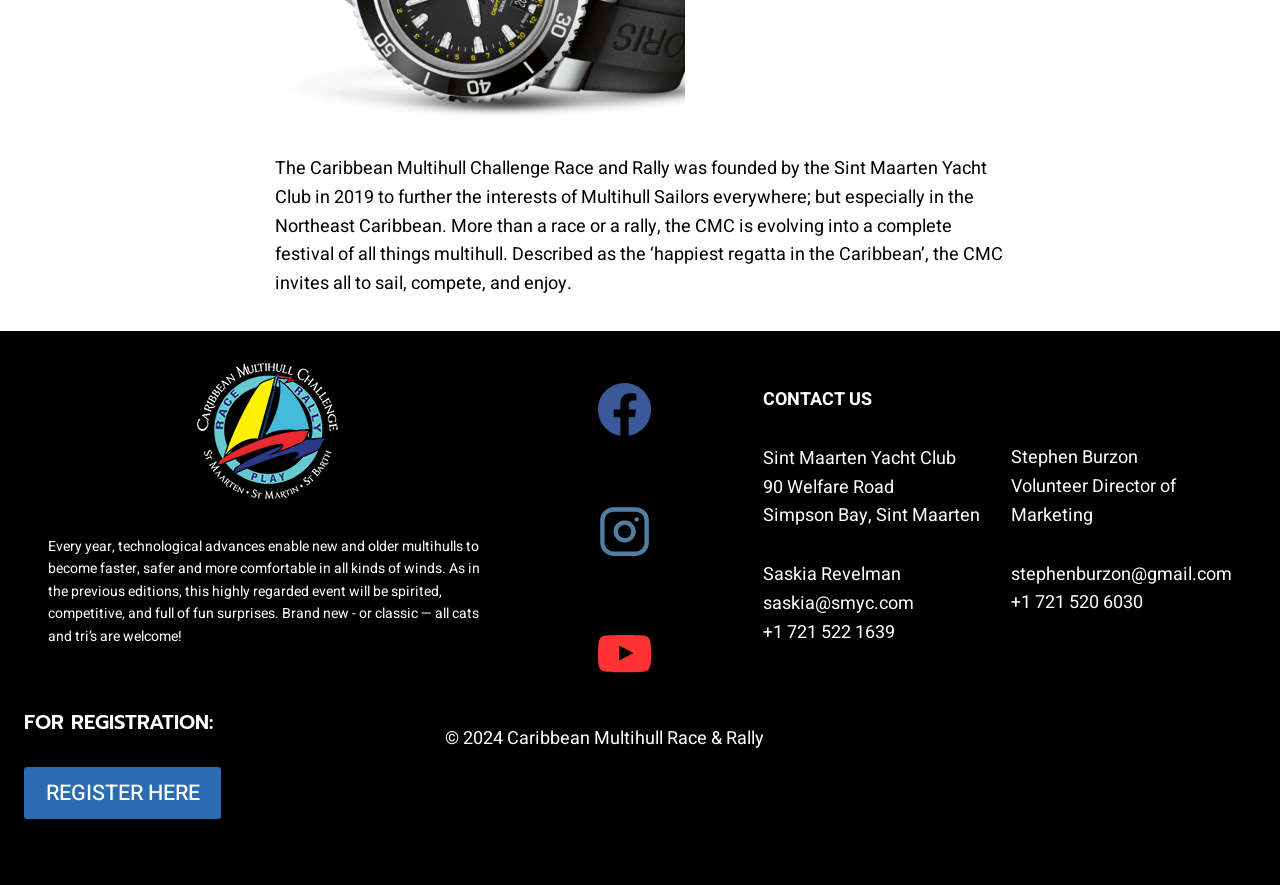What is the email address of Saskia Revelman?
Provide a detailed answer to the question using information from the image.

The email address of Saskia Revelman can be found in the contact information section, which lists her as a contact person with the email address 'saskia@smyc.com'.